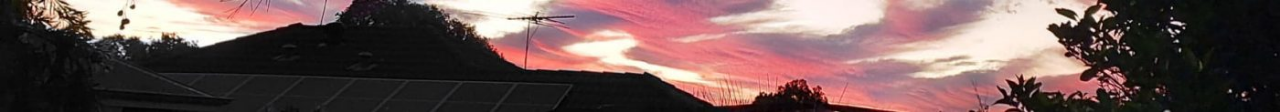What is silhouetted against the colorful backdrop?
Look at the image and provide a detailed response to the question.

According to the caption, the rooftops of houses are visible and silhouetted against the colorful backdrop of the sunset, which suggests that the houses are in the foreground of the image.